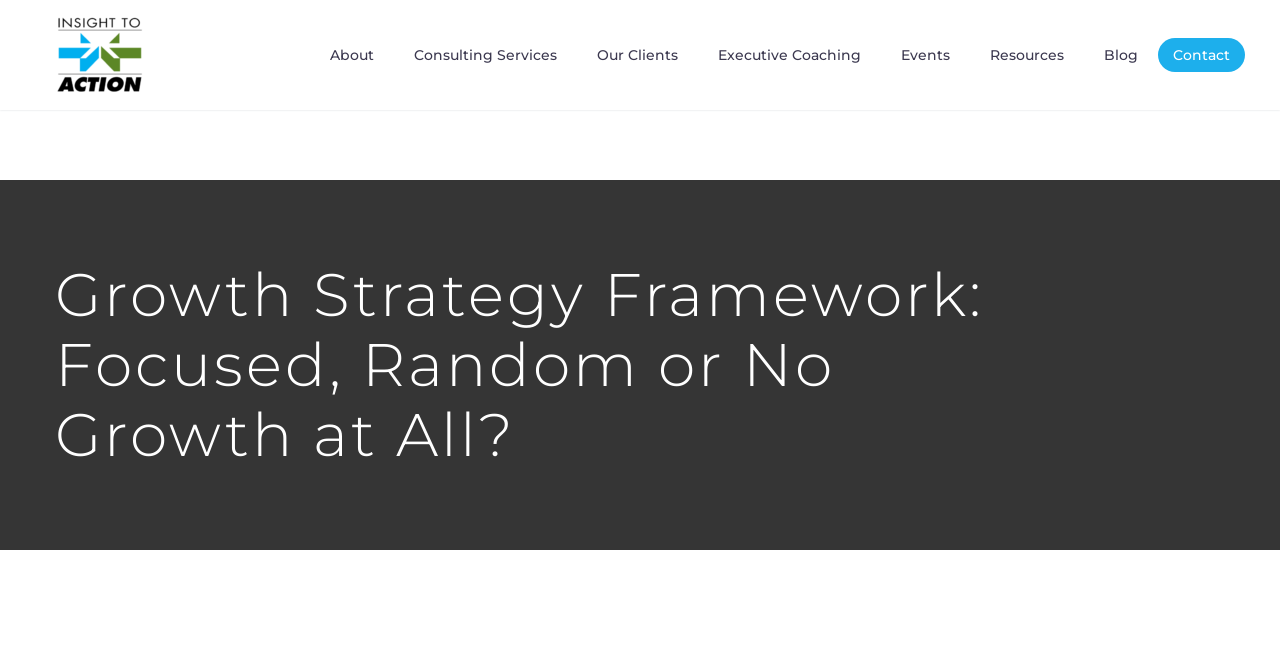Elaborate on the webpage's design and content in a detailed caption.

The webpage appears to be a blog or article page, with a focus on growth strategy frameworks. At the top left of the page, there are two identical images with the text "Insight To Action", which likely serve as a logo or branding element. 

Below the logo, there is a navigation menu with seven links: "About", "Consulting Services", "Our Clients", "Executive Coaching", "Events", "Resources", and "Blog". These links are positioned horizontally, with "About" on the left and "Blog" on the right. 

Further down the page, there is a prominent heading that reads "Growth Strategy Framework: Focused, Random or No Growth at All?", which suggests that the article or blog post is about exploring different approaches to growth strategy frameworks. 

The meta description mentions "2 Focused Approaches from Yeti and McDonald’s (Plus 1 Random “Strategy”)" which implies that the article will discuss specific examples of growth strategies from well-known companies.